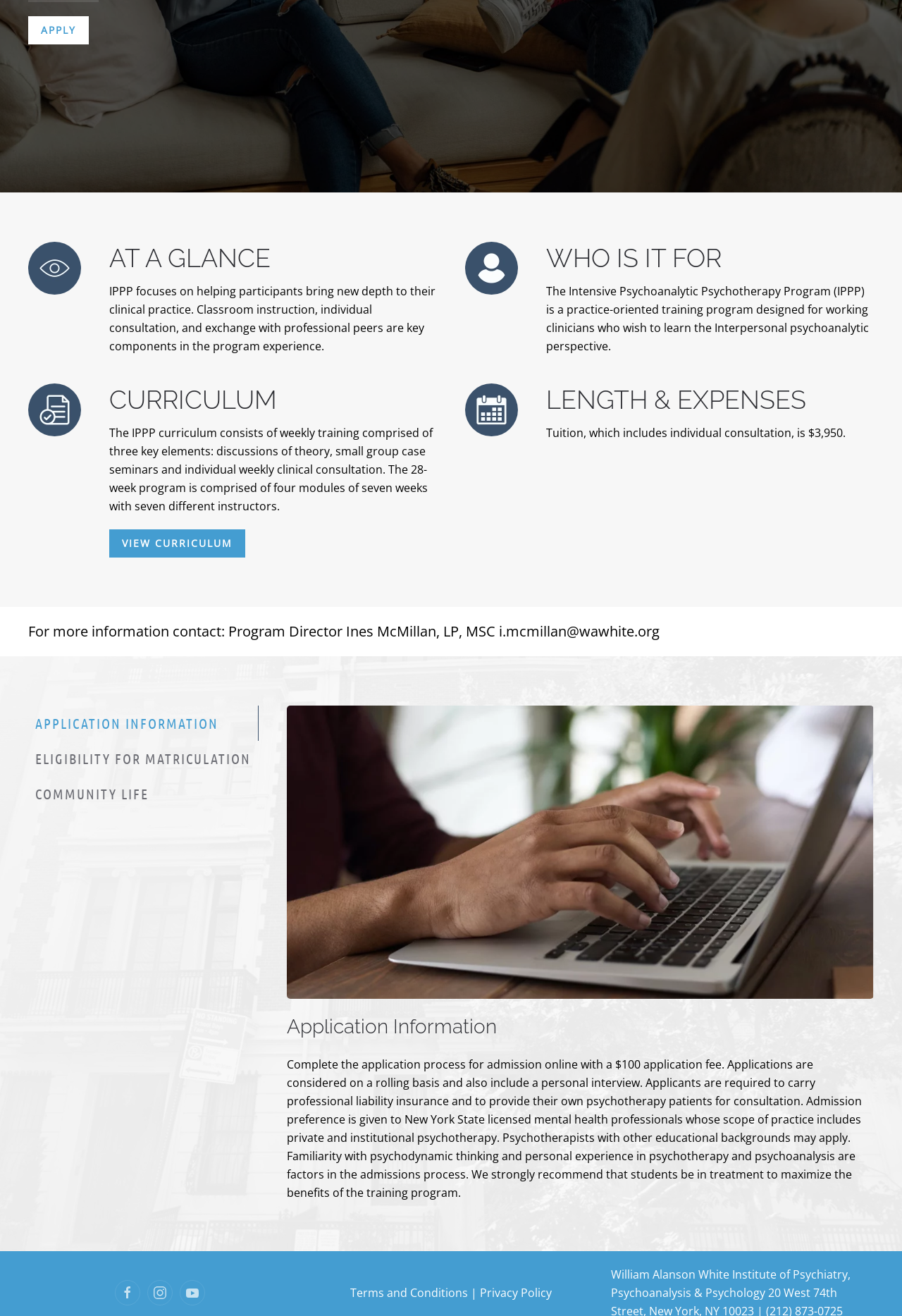Identify the bounding box for the UI element described as: "Eligibility for Matriculation". The coordinates should be four float numbers between 0 and 1, i.e., [left, top, right, bottom].

[0.031, 0.563, 0.287, 0.59]